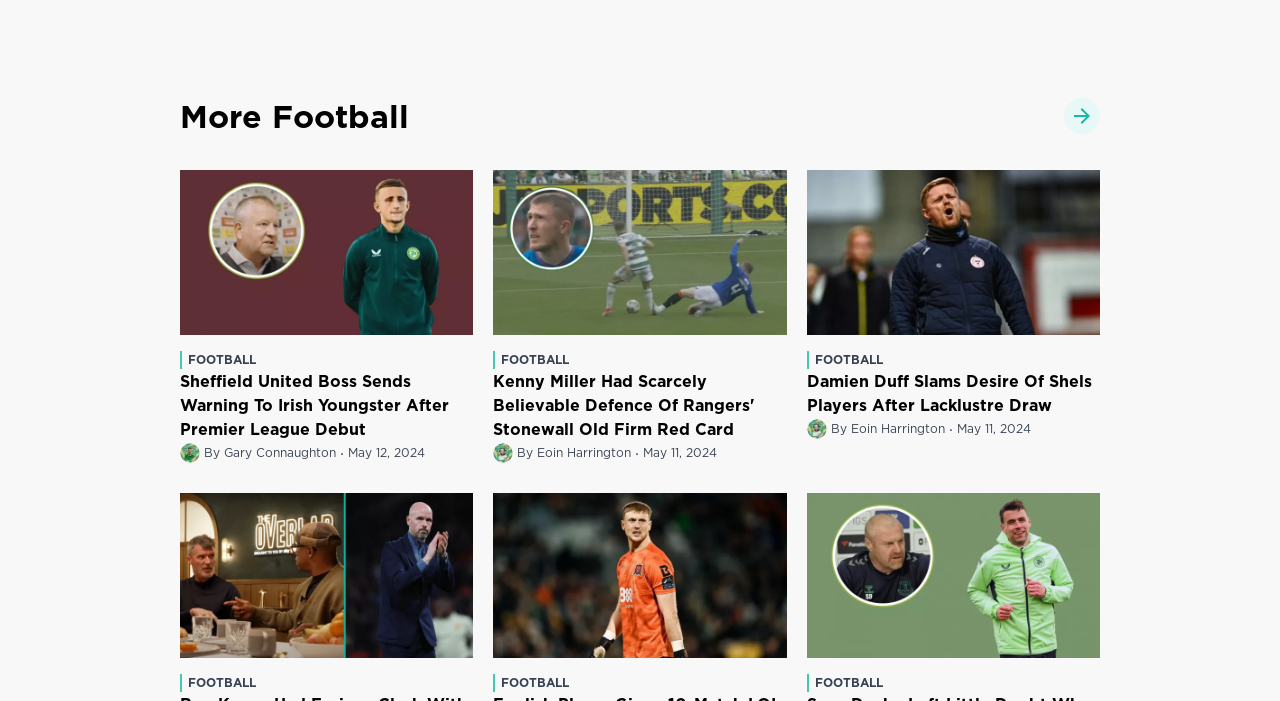Please specify the bounding box coordinates of the clickable region to carry out the following instruction: "Click on the 'Football' link". The coordinates should be four float numbers between 0 and 1, in the format [left, top, right, bottom].

[0.141, 0.134, 0.32, 0.196]